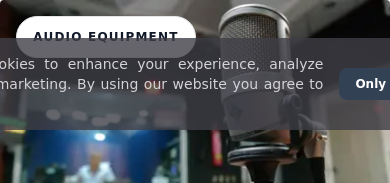Answer the following query with a single word or phrase:
What type of environment is depicted in the image?

Recording studio